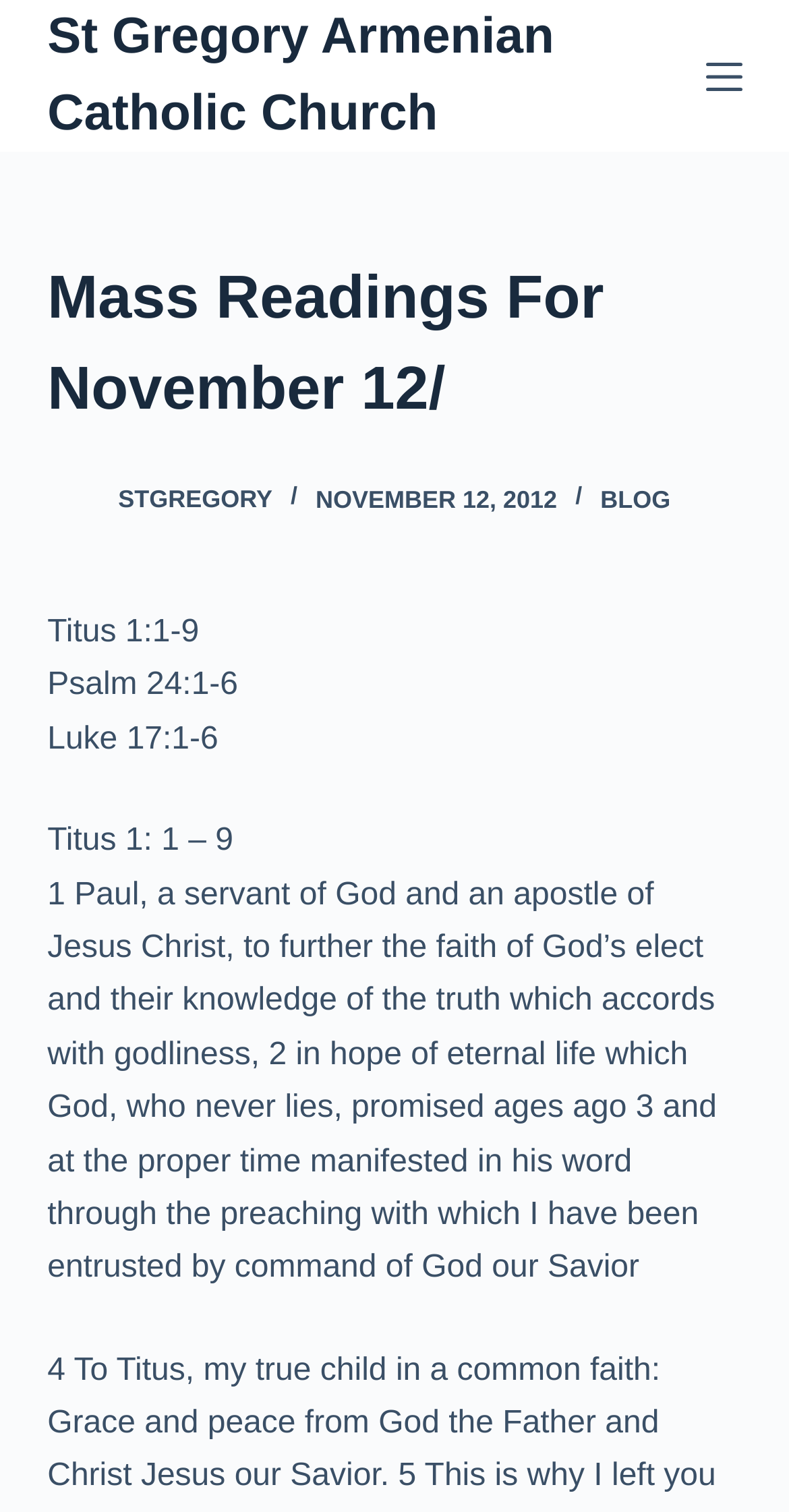Please determine the bounding box coordinates for the UI element described here. Use the format (top-left x, top-left y, bottom-right x, bottom-right y) with values bounded between 0 and 1: Skip to content

[0.0, 0.0, 0.103, 0.027]